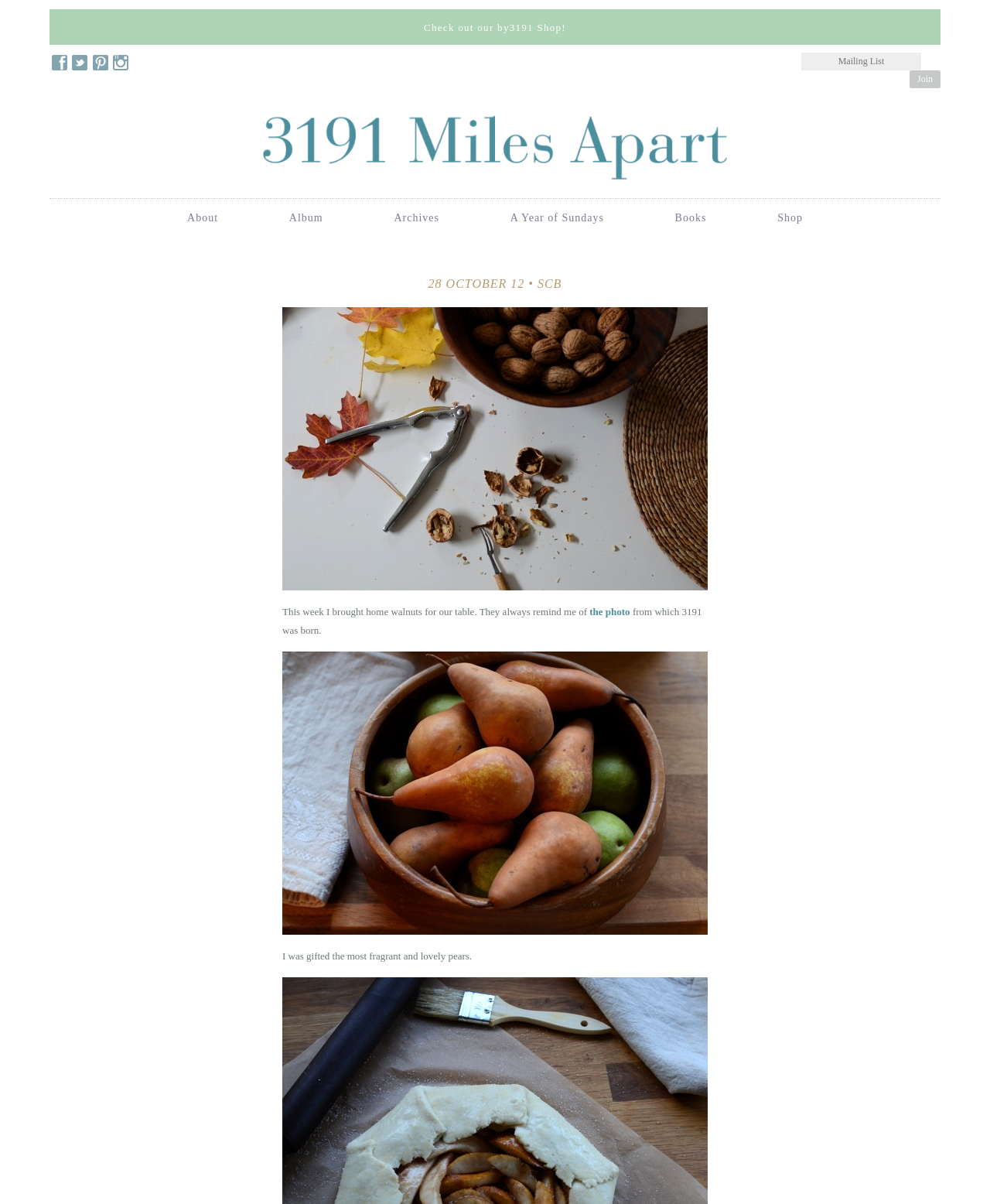Respond with a single word or short phrase to the following question: 
How many images are there in the webpage?

5